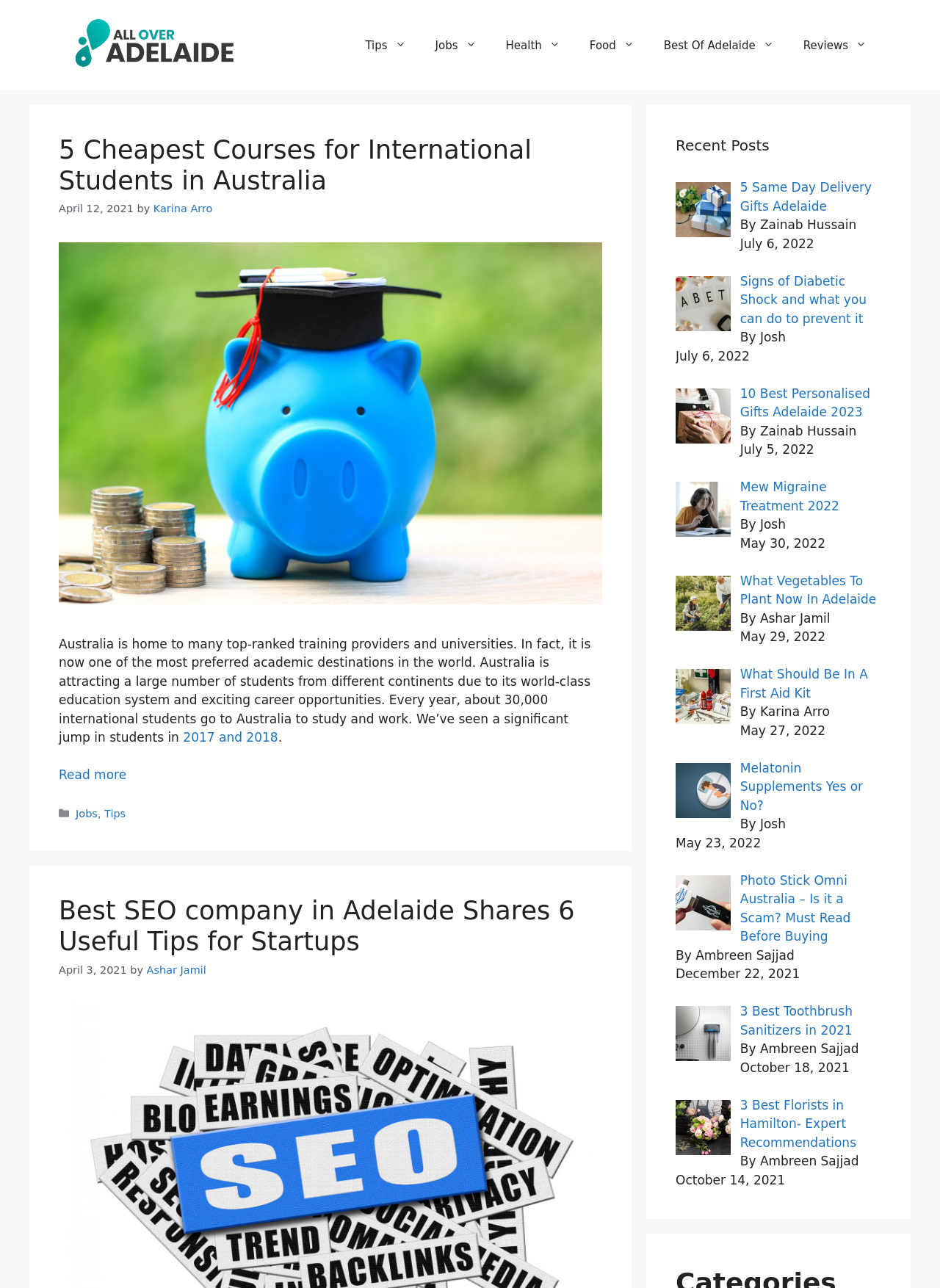Determine the bounding box coordinates of the element's region needed to click to follow the instruction: "Read the article '5 Cheapest Courses for International Students in Australia'". Provide these coordinates as four float numbers between 0 and 1, formatted as [left, top, right, bottom].

[0.062, 0.104, 0.641, 0.152]